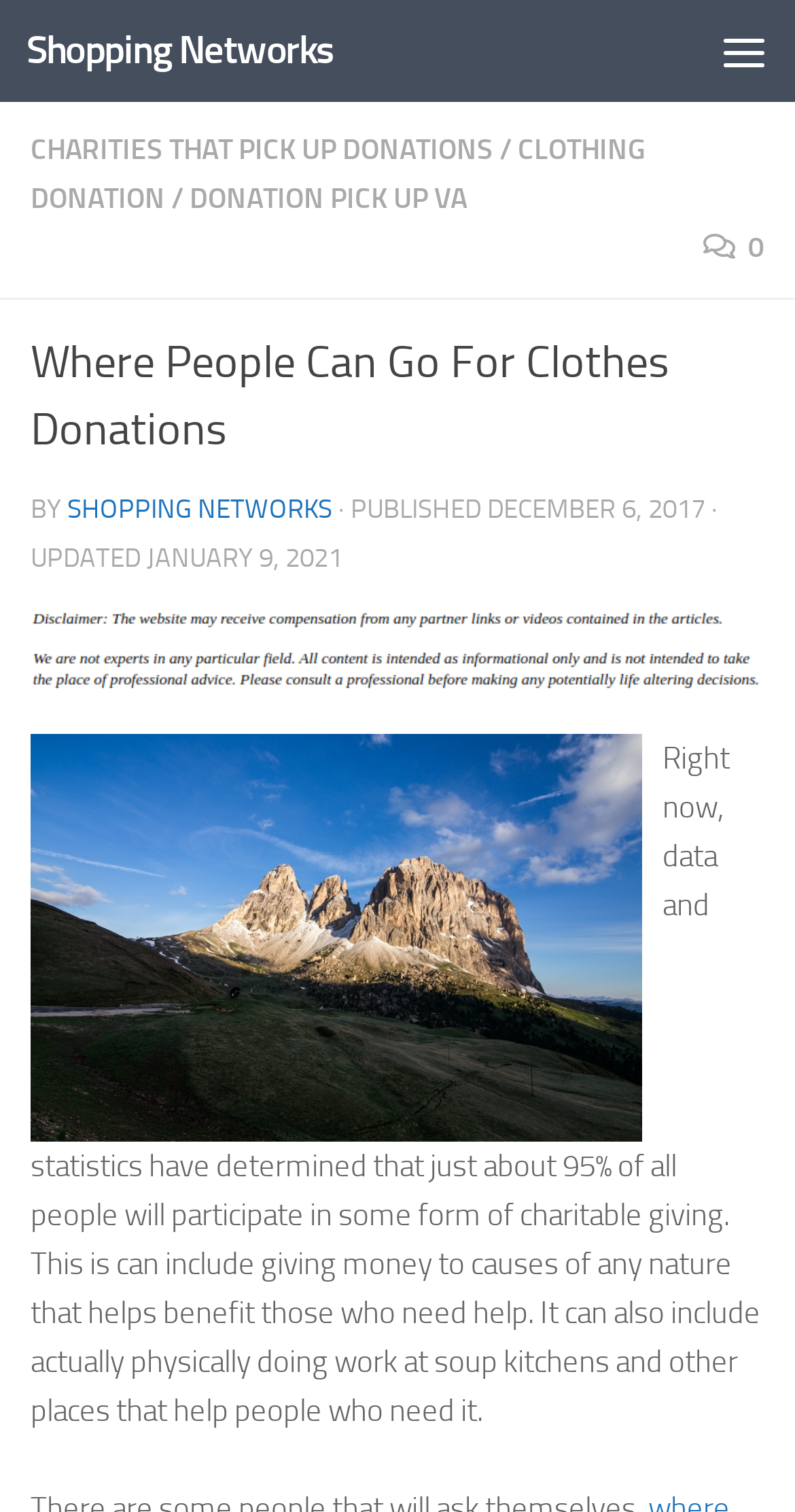Please answer the following query using a single word or phrase: 
What is the topic of the image on the webpage?

Charities that pick up clothing donations